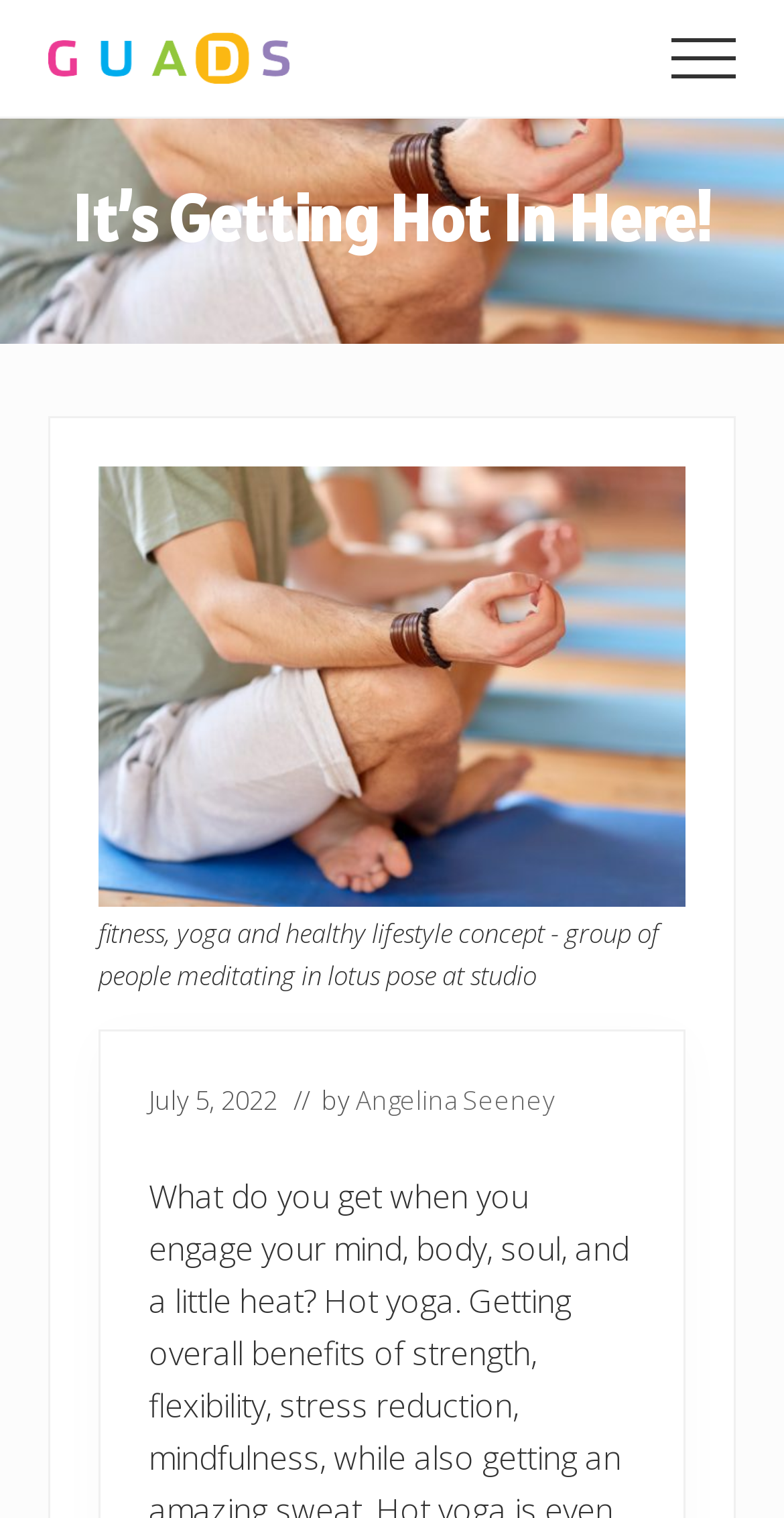Write an extensive caption that covers every aspect of the webpage.

This webpage is about fitness, yoga, and a healthy lifestyle. At the top left corner, there are three links: "Menu", "Skip to main content", and "Skip to primary sidebar". Next to them, there is a link "Get Up And Do Something" with an accompanying image. 

On the top right corner, there is a button labeled "Menu". Below the top section, the main title "It’s Getting Hot In Here!" is prominently displayed, taking up most of the width of the page. 

Underneath the title, there is a descriptive text about the concept of fitness, yoga, and a healthy lifestyle, which is accompanied by an image of people meditating in a studio. Below this image, there is a section with a header that includes the date "July 5, 2022" and the author's name, "Angelina Seeney".